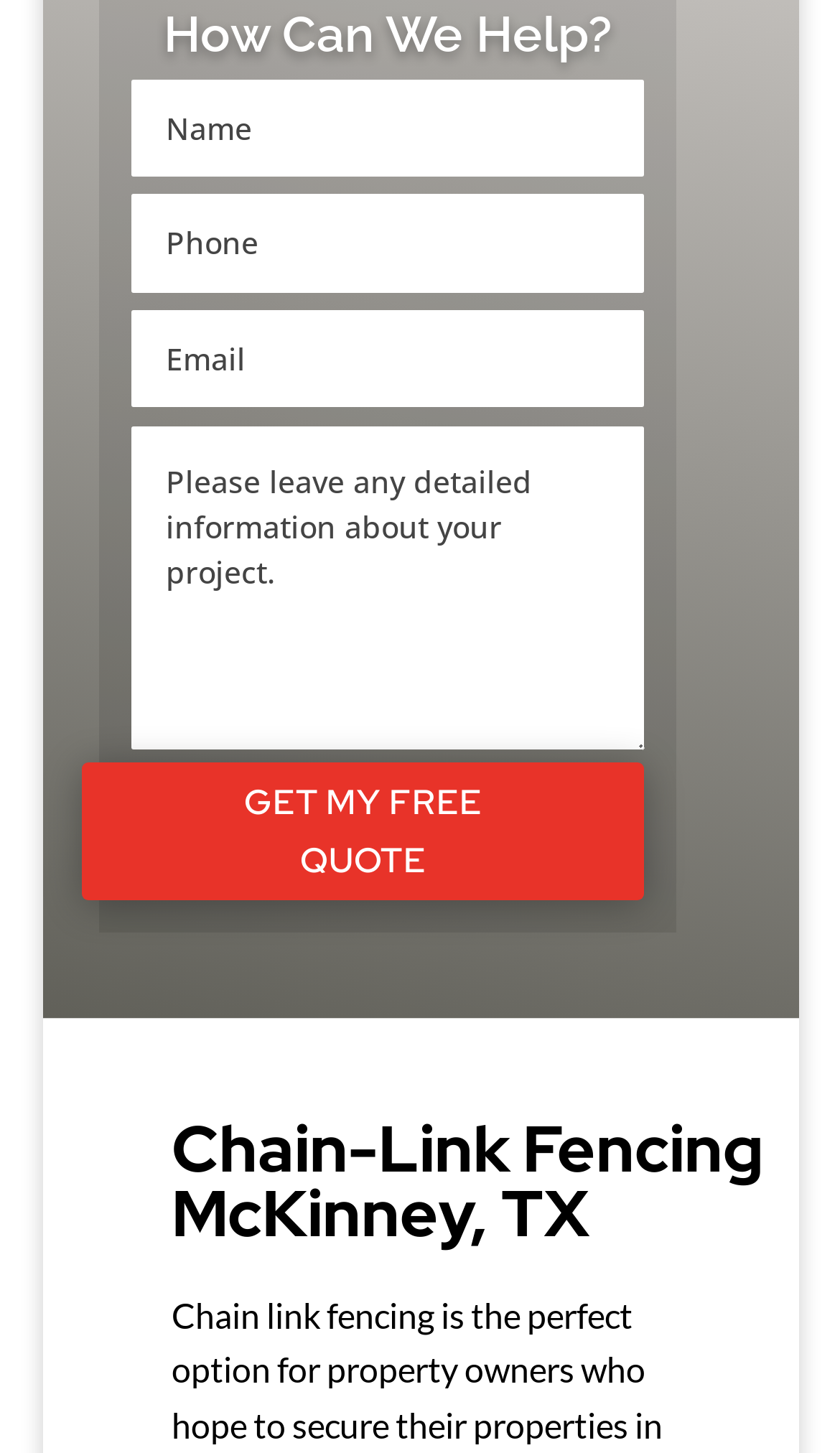Identify the bounding box for the element characterized by the following description: "name="et_pb_contact_email_0" placeholder="Email"".

[0.156, 0.213, 0.768, 0.281]